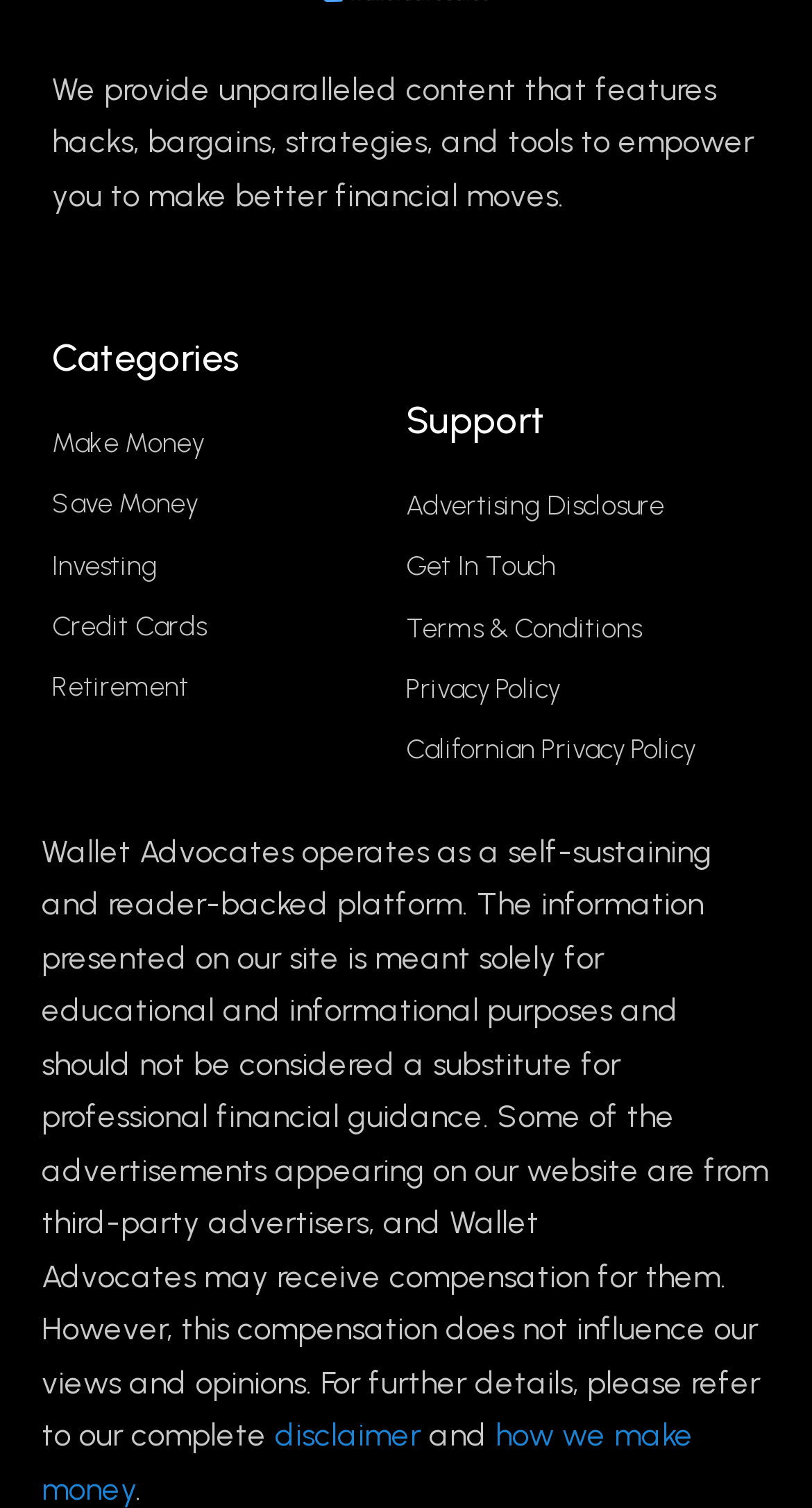What is the relationship between Wallet Advocates and its readers?
Please use the image to provide an in-depth answer to the question.

I found a StaticText element that describes Wallet Advocates as a self-sustaining and reader-backed platform. This suggests that the website has a close relationship with its readers and may rely on their support to operate.